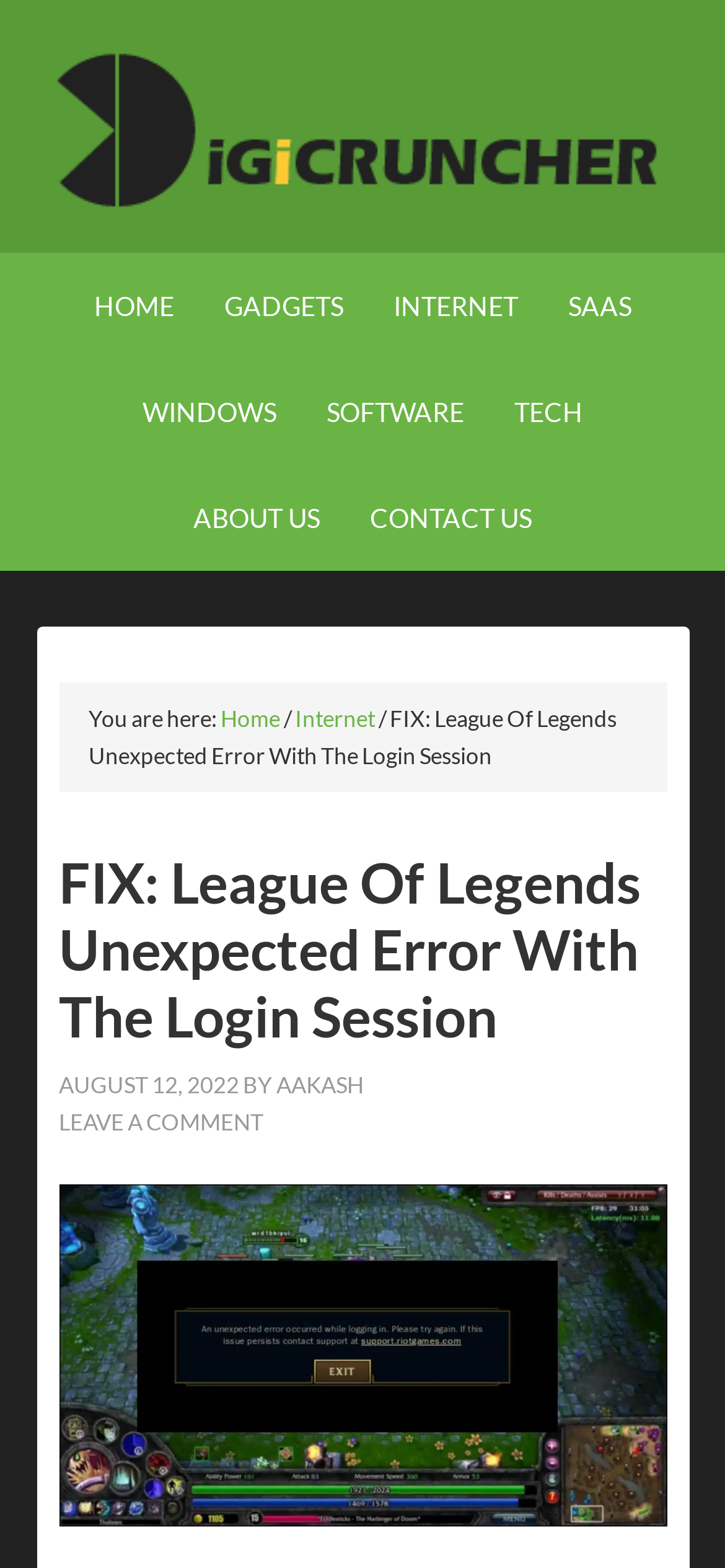Identify the bounding box coordinates of the specific part of the webpage to click to complete this instruction: "leave a comment".

[0.081, 0.706, 0.363, 0.724]